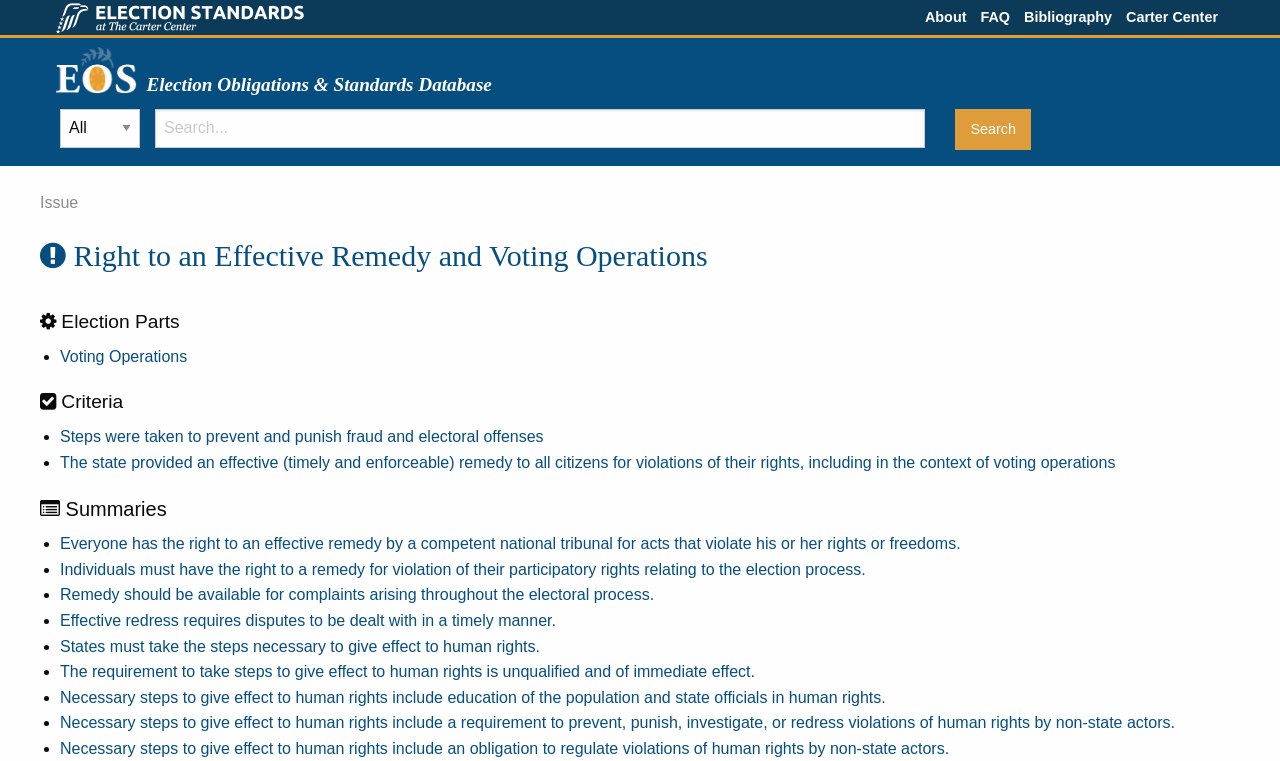What is the icon name of the image element next to the 'EOS' text?
Using the image as a reference, answer with just one word or a short phrase.

EOS